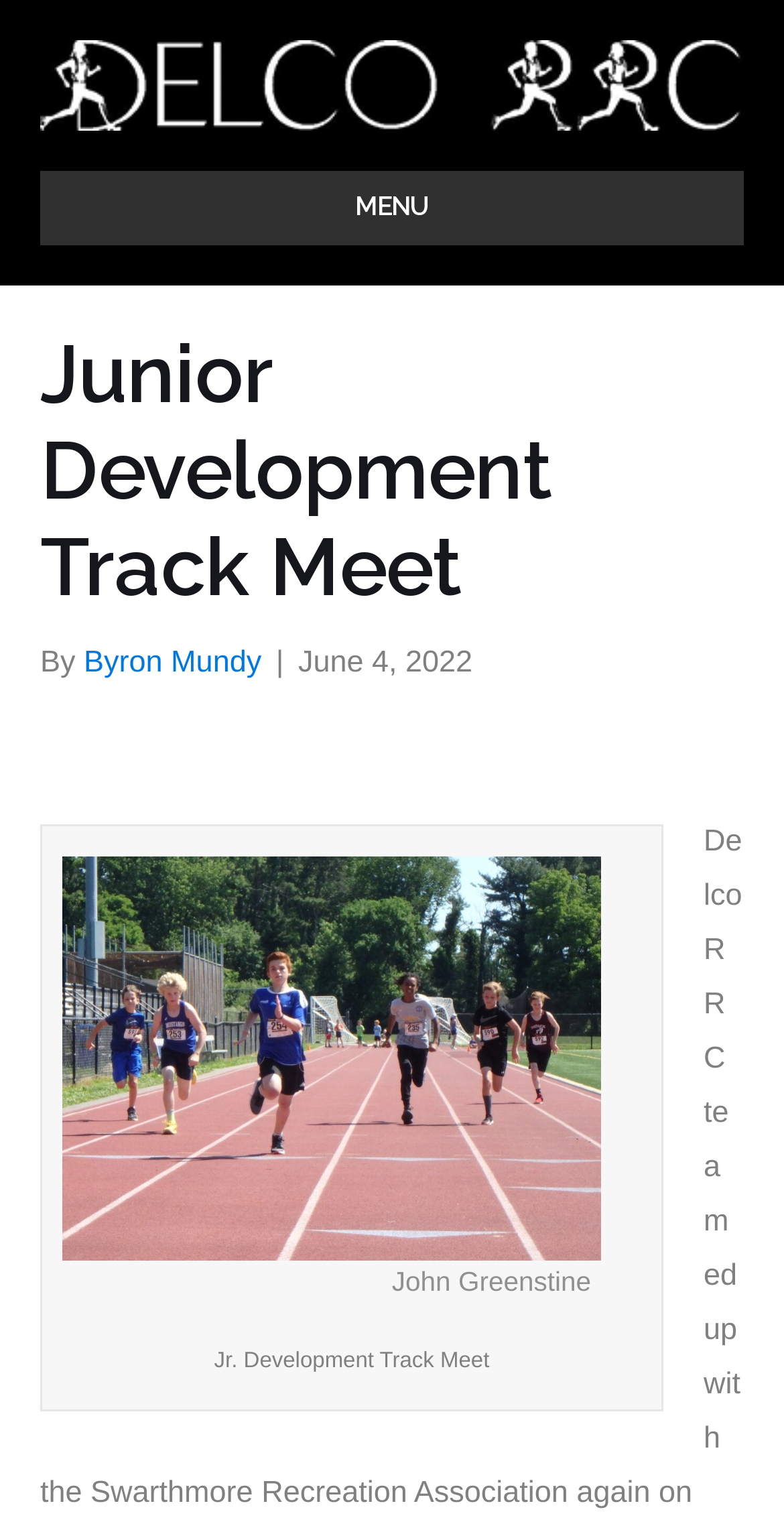Generate a thorough explanation of the webpage's elements.

The webpage is about the Junior Development Track Meet organized by Delco RRC. At the top-left corner, there is a link and an image, both labeled as "Delco RRC". Below them, there is a navigation menu labeled as "Header Menu" with a button labeled as "MENU". 

When the "MENU" button is clicked, a header section appears, containing a heading that reads "Junior Development Track Meet". Below the heading, there is a line of text that reads "By Byron Mundy | June 4, 2022". 

Further down, there is a link with no label, and an image with a caption, which is not provided in the accessibility tree. To the right of the image, there is a text that reads "John Greenstine". Below the image, there is a text that reads "Jr. Development Track Meet".